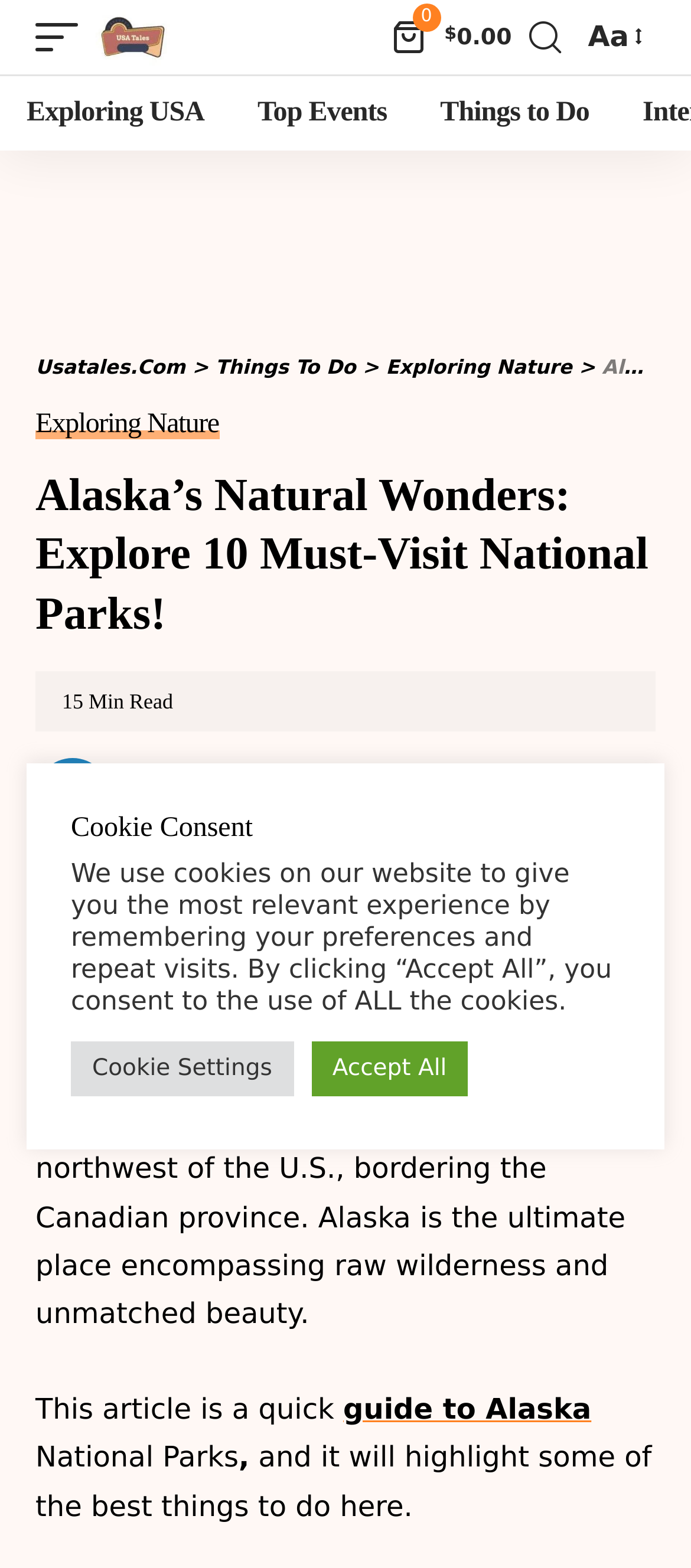Identify the bounding box for the described UI element: "guide to Alaska".

[0.497, 0.888, 0.856, 0.909]